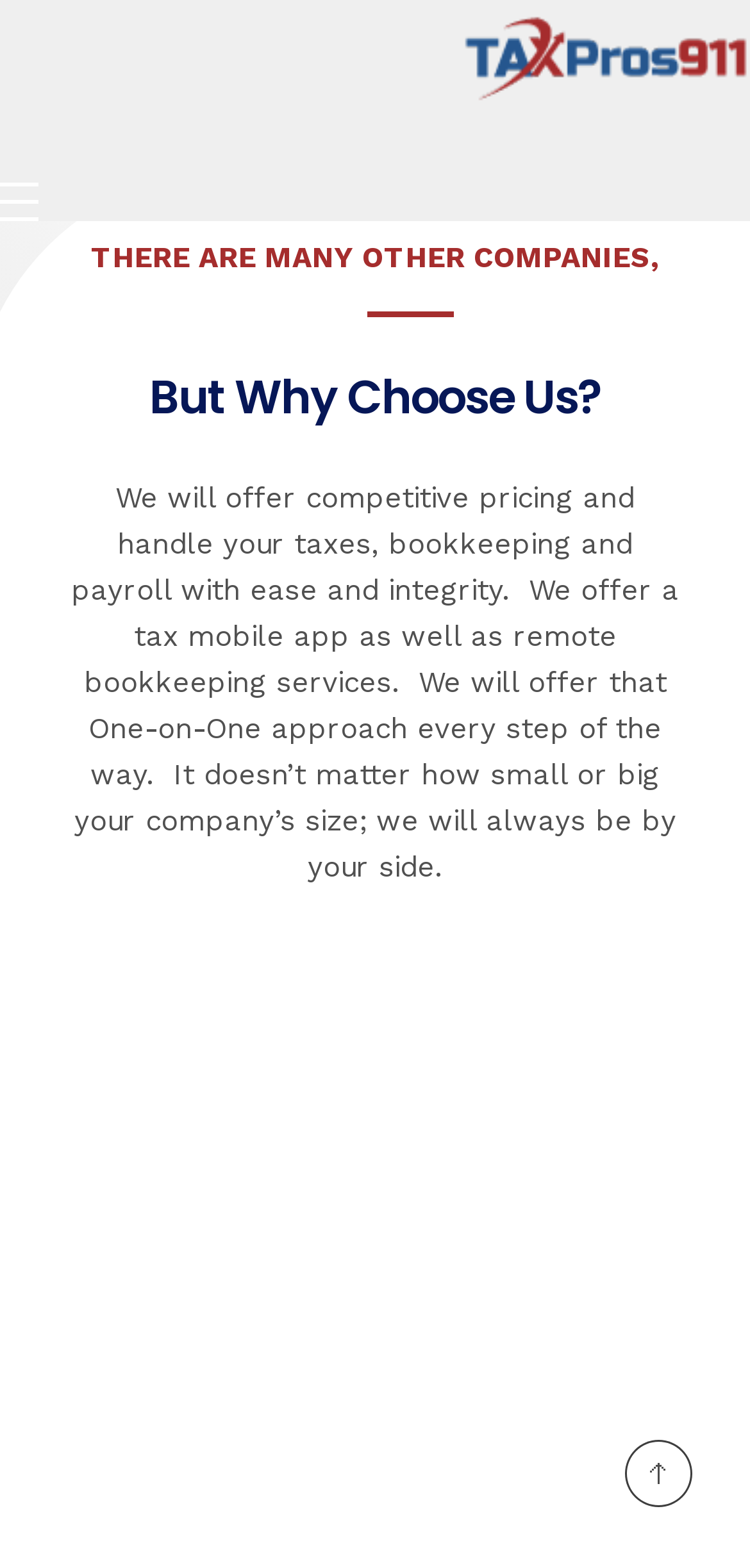Answer the question using only a single word or phrase: 
What is the company name?

TaxPros911